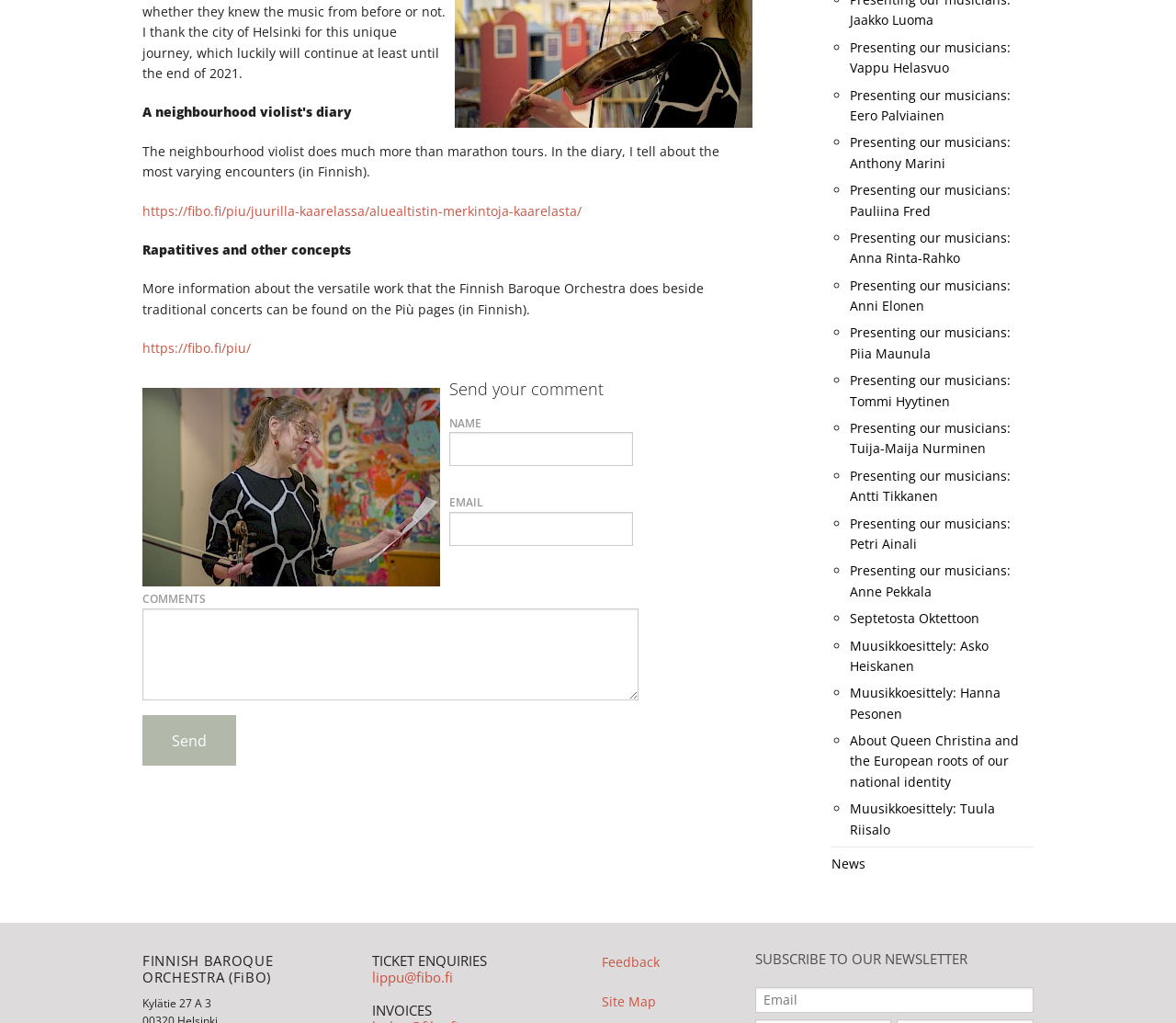Given the element description Muusikkoesittely: Asko Heiskanen, specify the bounding box coordinates of the corresponding UI element in the format (top-left x, top-left y, bottom-right x, bottom-right y). All values must be between 0 and 1.

[0.723, 0.621, 0.879, 0.662]